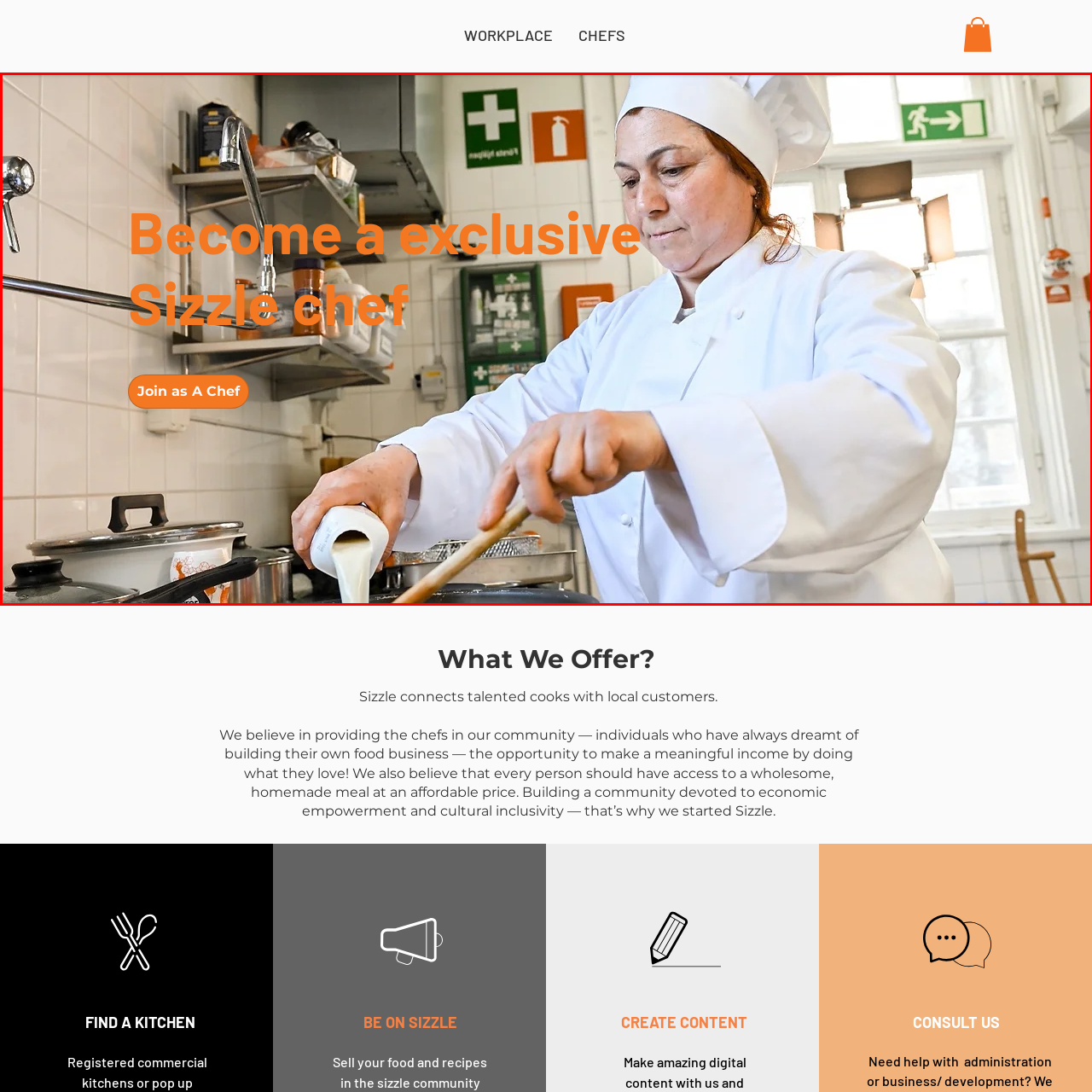Inspect the section highlighted in the red box, What is the chef doing with the wooden spoon? 
Answer using a single word or phrase.

Stirring